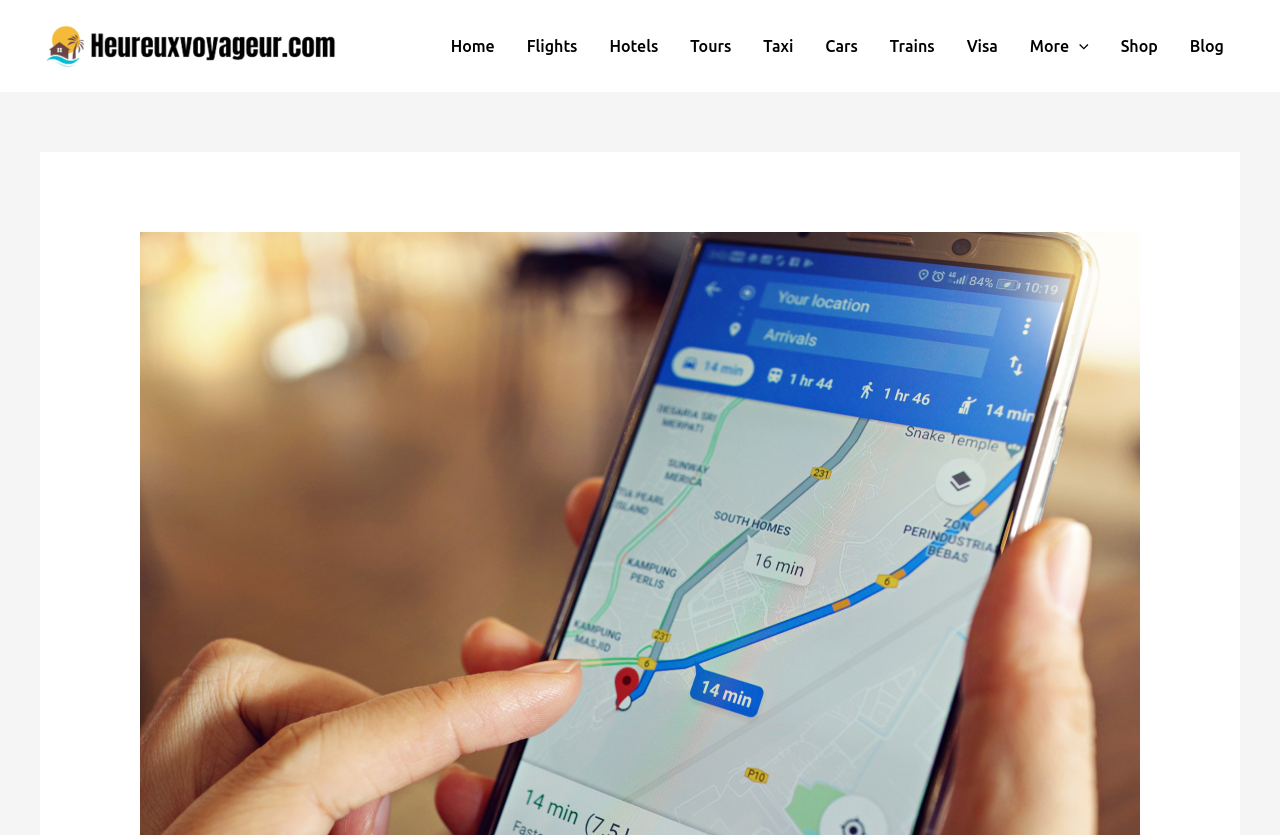Please determine the bounding box coordinates of the element's region to click for the following instruction: "read blog".

[0.917, 0.013, 0.969, 0.096]